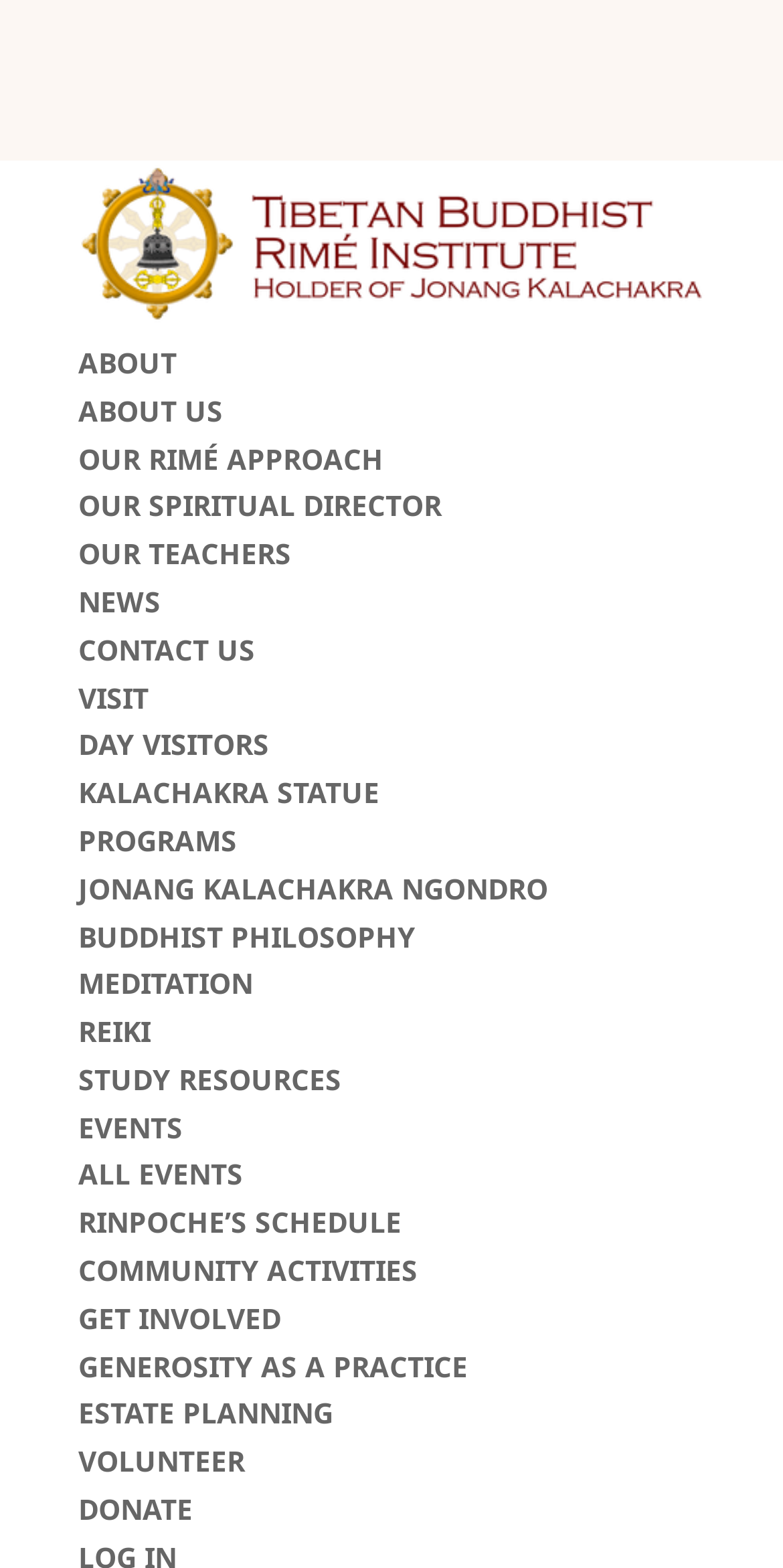Locate the bounding box coordinates of the clickable part needed for the task: "learn about the Rime approach".

[0.1, 0.28, 0.49, 0.304]